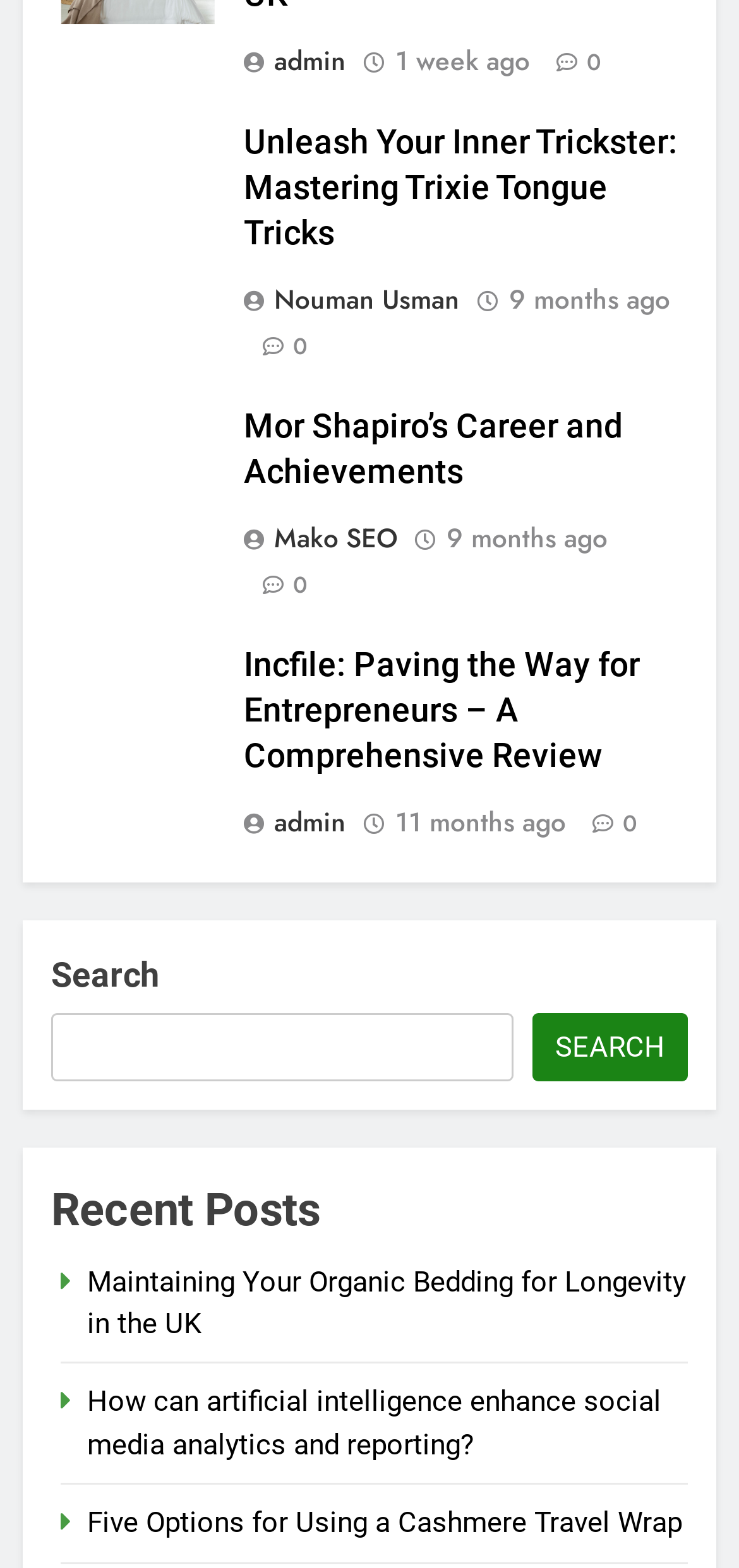Indicate the bounding box coordinates of the clickable region to achieve the following instruction: "Check the recent post about Maintaining Your Organic Bedding for Longevity in the UK."

[0.118, 0.806, 0.928, 0.855]